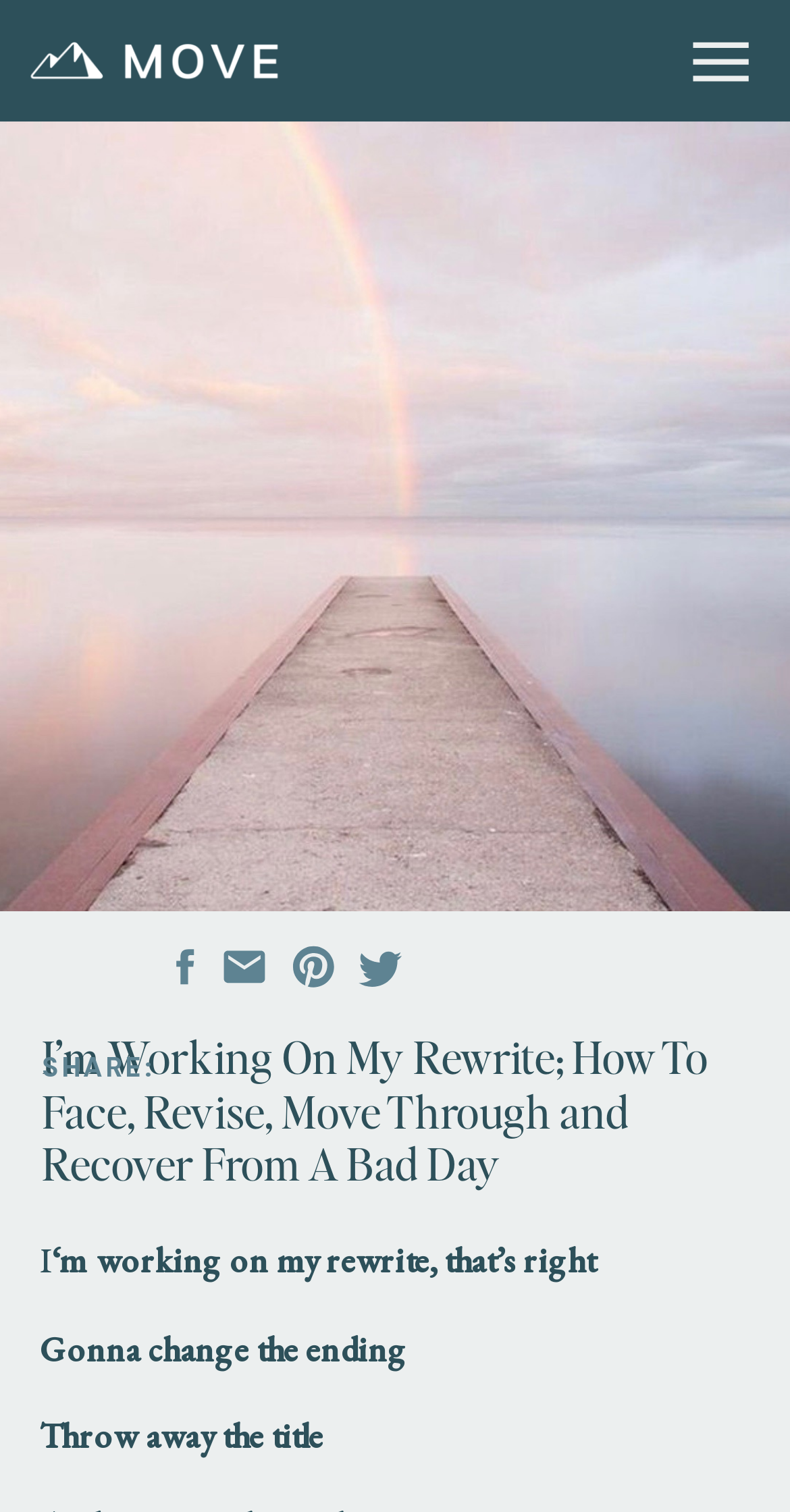Explain the webpage's design and content in an elaborate manner.

This webpage appears to be a blog post or article about rewriting and overcoming a bad day. At the top of the page, there is a large image taking up most of the width, with a smaller image and a link to the left of it. 

The main title of the article, "I’m Working On My Rewrite; How To Face, Revise, Move Through and Recover From A Bad Day", is prominently displayed in the middle of the page. Below the title, there are four social media links, each accompanied by a small icon, aligned horizontally and centered on the page.

Further down, there is a section with the text "SHARE:" followed by a series of paragraphs. The first paragraph starts with the text "I" and continues with "‘m working on my rewrite, that’s right". The next paragraph says "Gonna change the ending", and the final paragraph states "Throw away the title". These paragraphs are stacked vertically, with a small gap between each one.